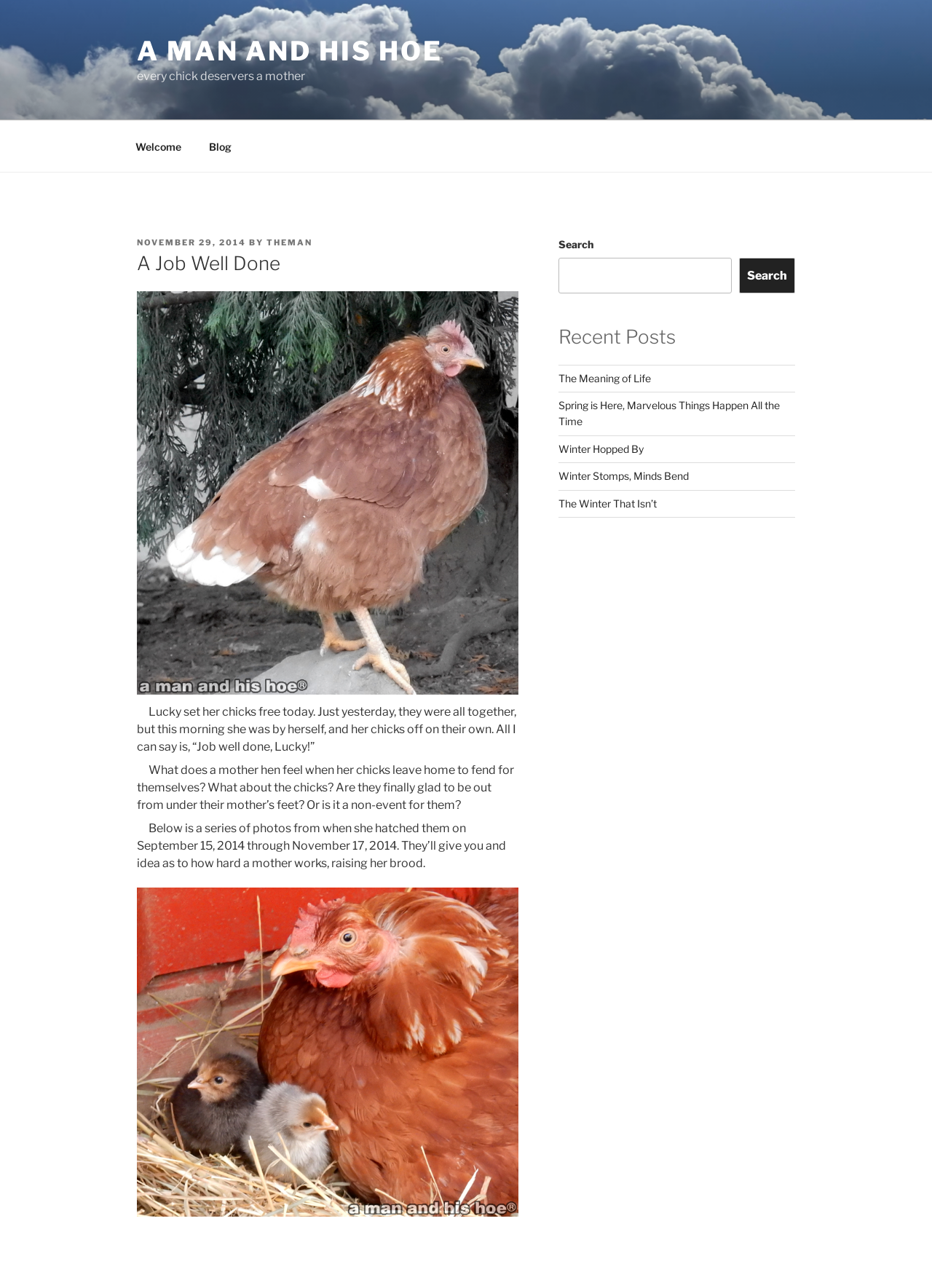Please identify the bounding box coordinates of the clickable element to fulfill the following instruction: "view the 'Welcome' page". The coordinates should be four float numbers between 0 and 1, i.e., [left, top, right, bottom].

[0.131, 0.1, 0.208, 0.127]